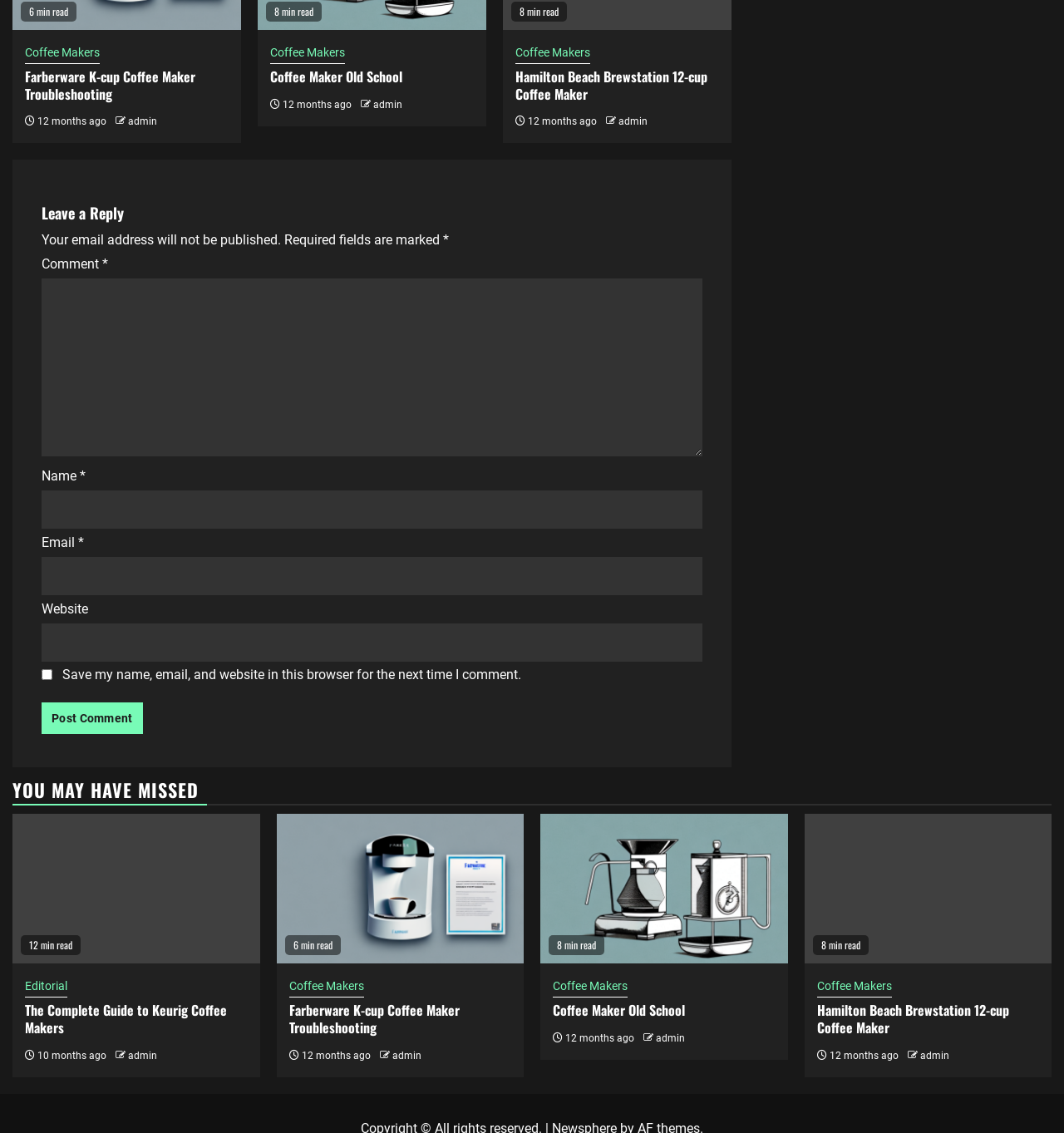Find the bounding box coordinates of the element I should click to carry out the following instruction: "Leave a reply in the comment box".

[0.039, 0.246, 0.66, 0.403]